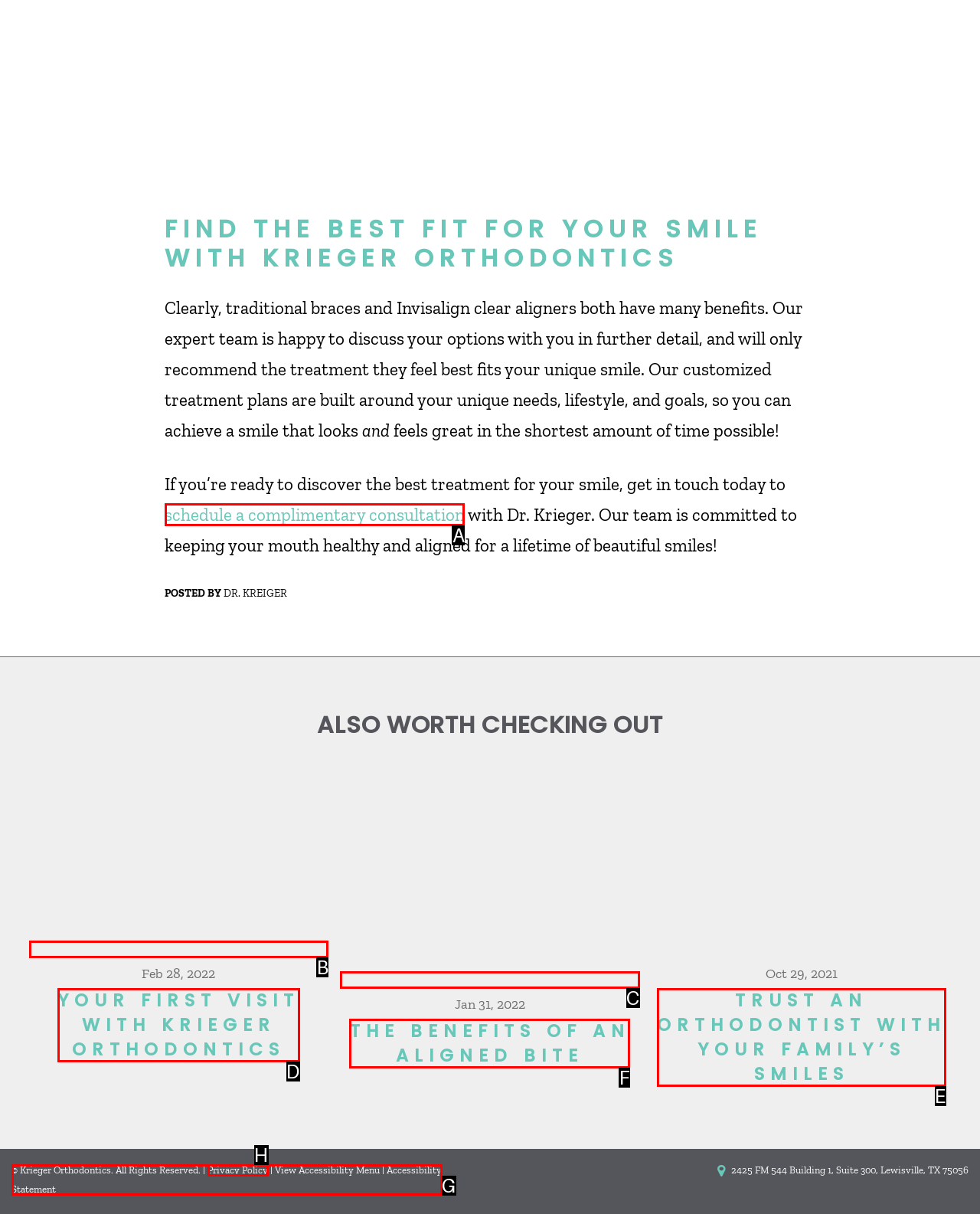Identify which lettered option completes the task: schedule a complimentary consultation. Provide the letter of the correct choice.

A